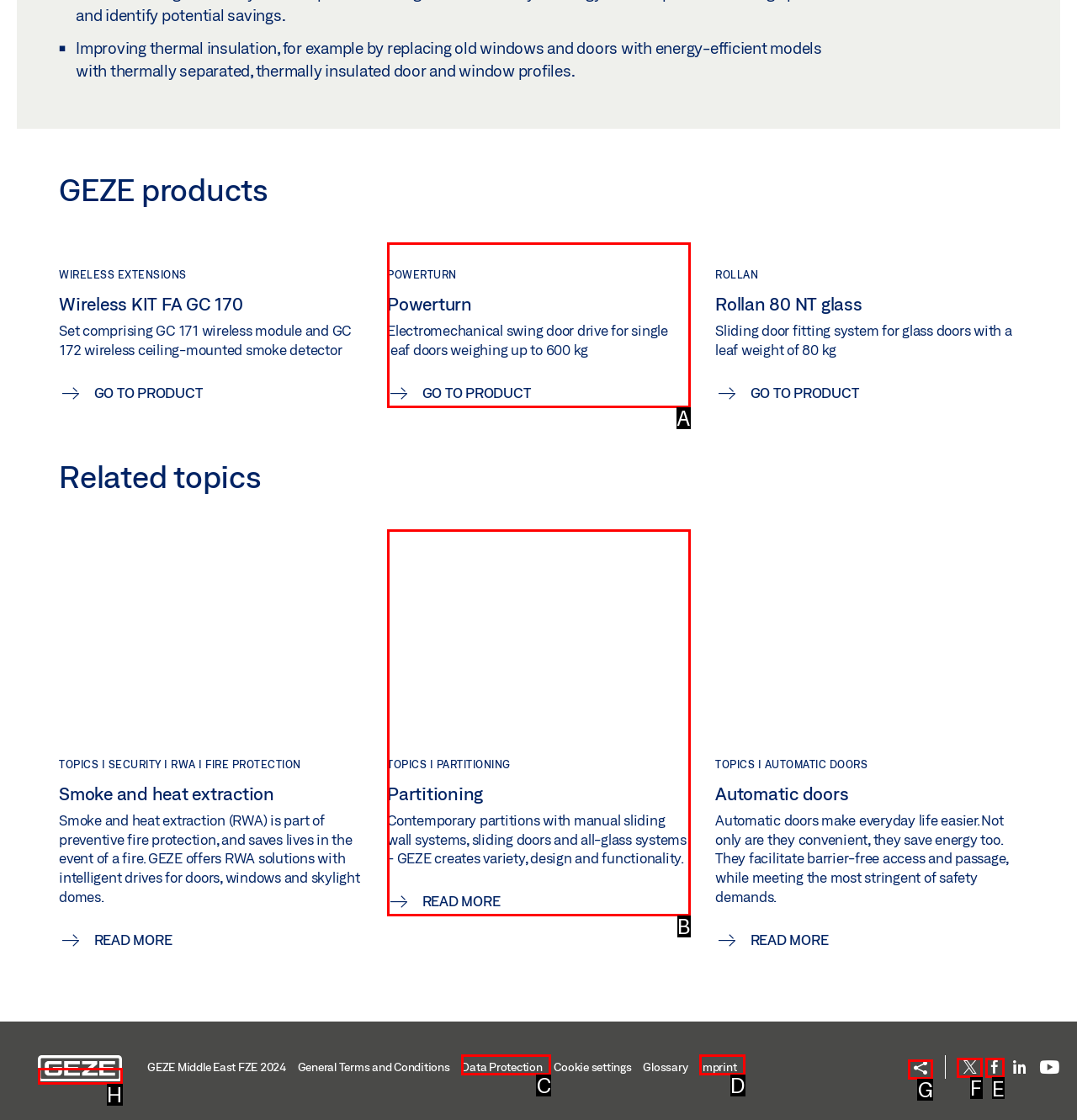Which option should you click on to fulfill this task: Visit GEZE on Twitter? Answer with the letter of the correct choice.

F